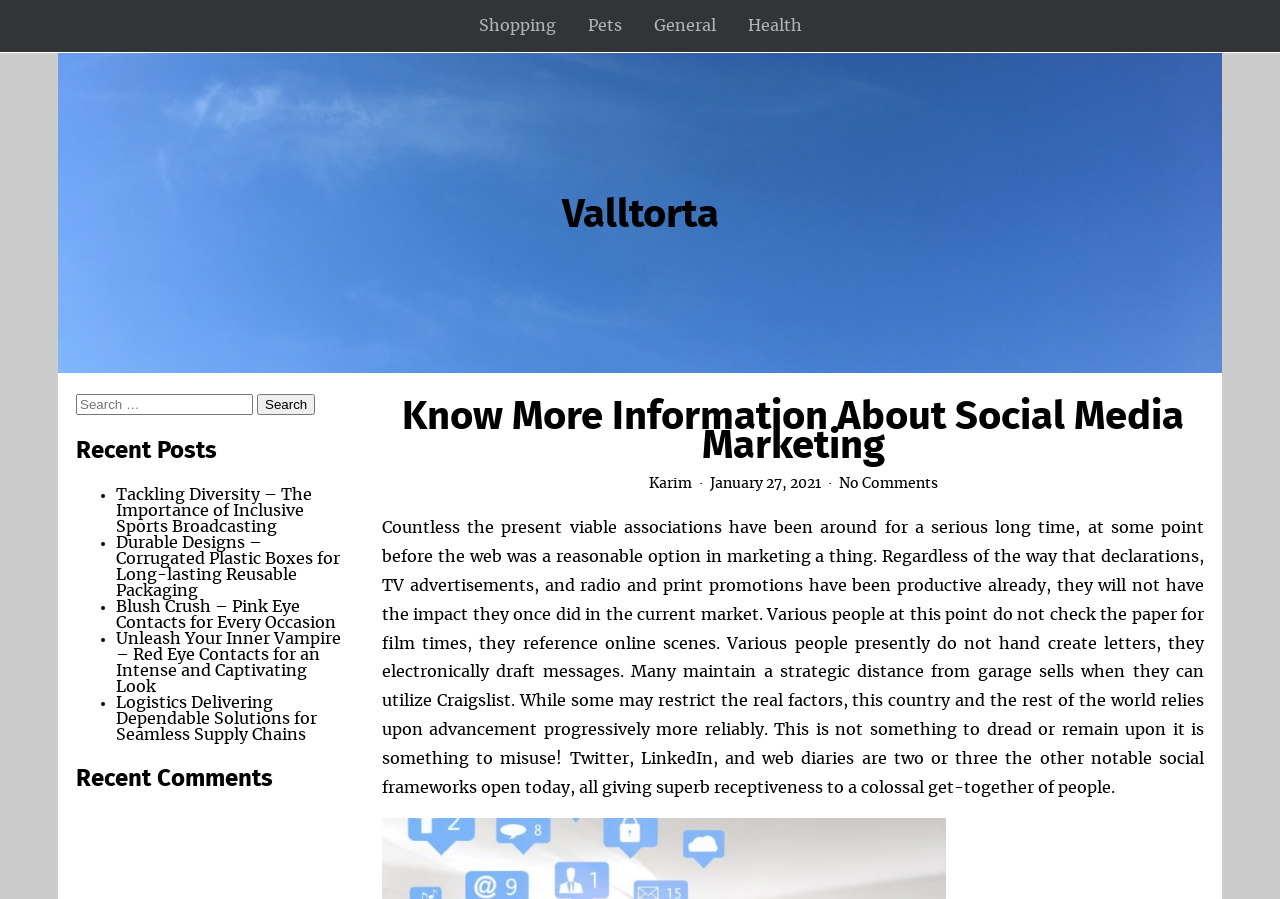Describe the webpage meticulously, covering all significant aspects.

This webpage is about Valltorta, a platform focused on social media marketing. At the top, there are four links: "Shopping", "Pets", "General", and "Health", which are positioned horizontally next to each other. Below these links, there is a "Skip to content" link. 

The main content area is headed by a large heading "Valltorta" and a subheading "Know More Information About Social Media Marketing". Below this, there is a link to the author "Karim" and a timestamp "January 27, 2021". The main article discusses the importance of social media marketing in today's digital age, highlighting how traditional marketing methods are no longer effective.

On the right side of the main content area, there is a search bar with a "Search" button. Below the search bar, there is a section titled "Recent Posts" which lists five articles with bullet points, including "Tackling Diversity – The Importance of Inclusive Sports Broadcasting", "Durable Designs – Corrugated Plastic Boxes for Long-lasting Reusable Packaging", and others. 

Finally, at the bottom of the page, there is a section titled "Recent Comments", although no comments are displayed.